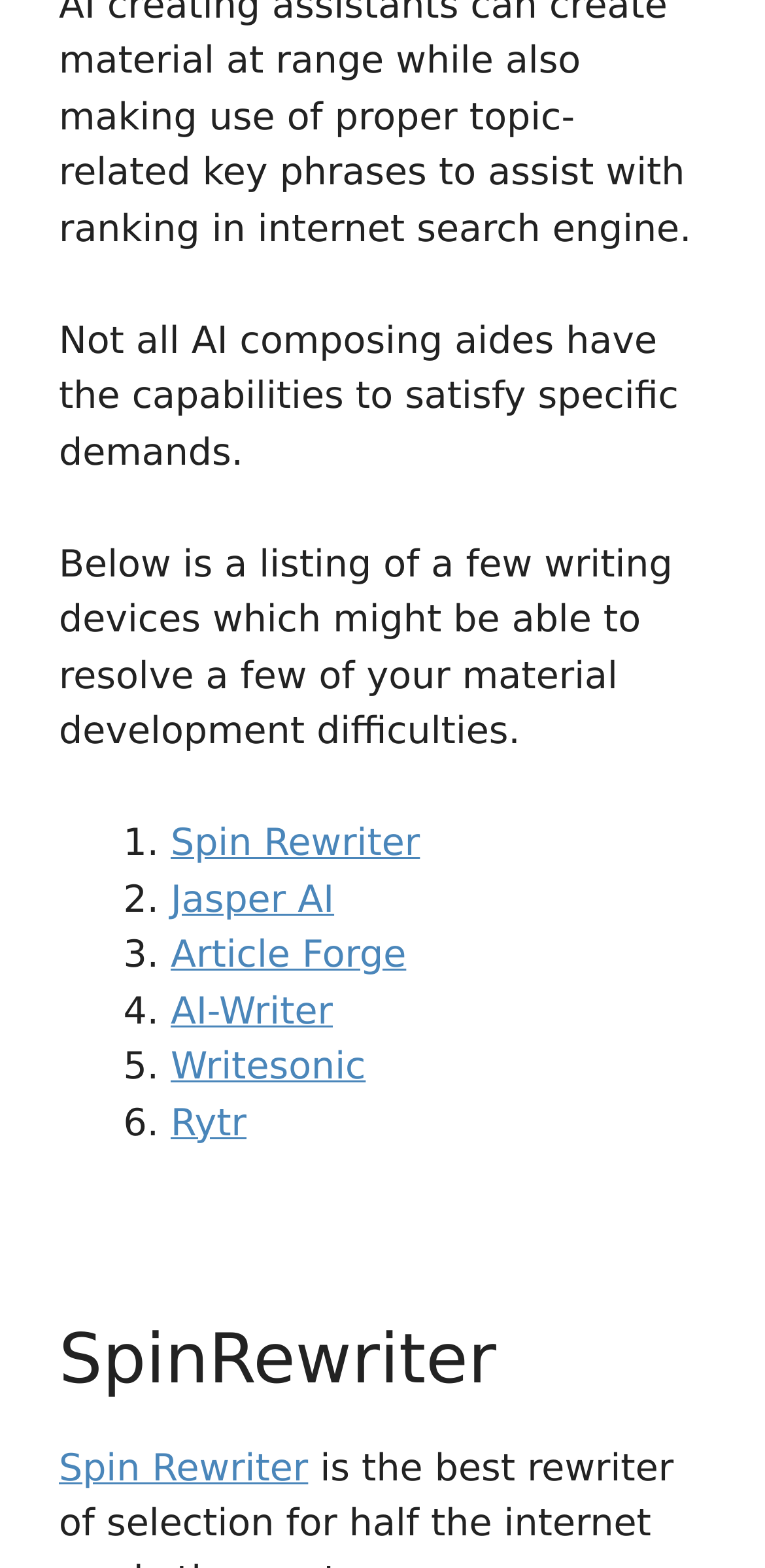Determine the bounding box coordinates for the UI element described. Format the coordinates as (top-left x, top-left y, bottom-right x, bottom-right y) and ensure all values are between 0 and 1. Element description: Writesonic

[0.223, 0.667, 0.478, 0.694]